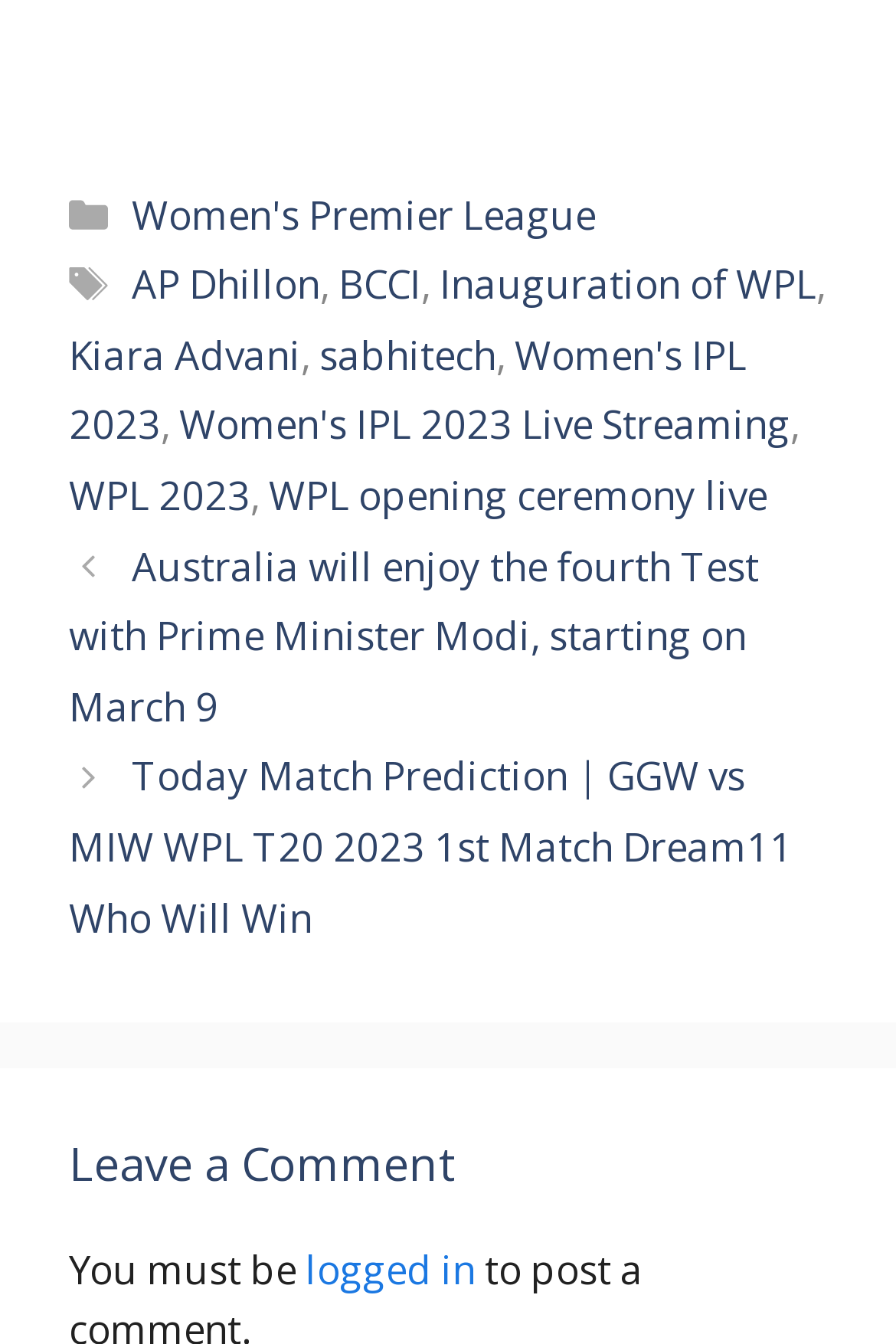Identify the bounding box coordinates necessary to click and complete the given instruction: "Click on the 'Posts' navigation".

[0.077, 0.396, 0.923, 0.71]